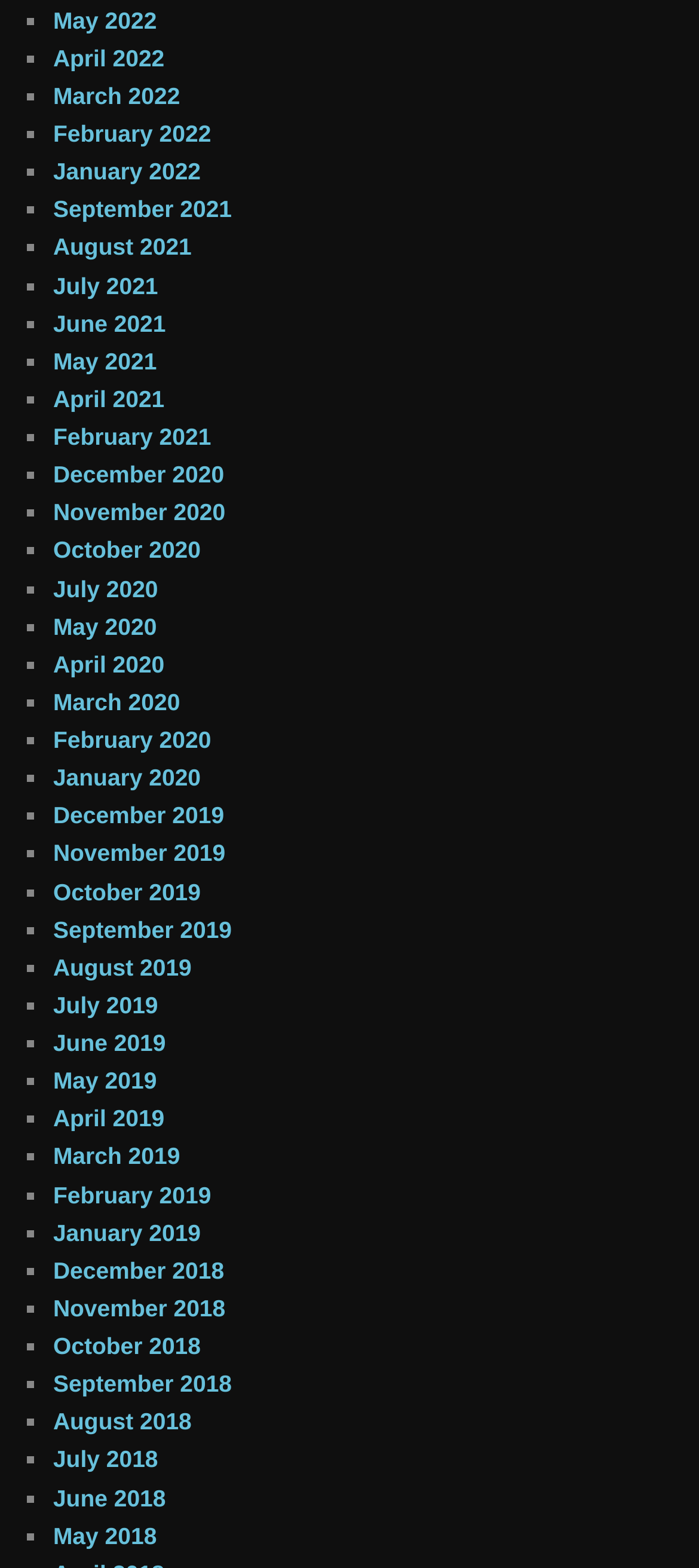Please identify the bounding box coordinates of the area that needs to be clicked to fulfill the following instruction: "Go to January 2020."

[0.076, 0.487, 0.287, 0.505]